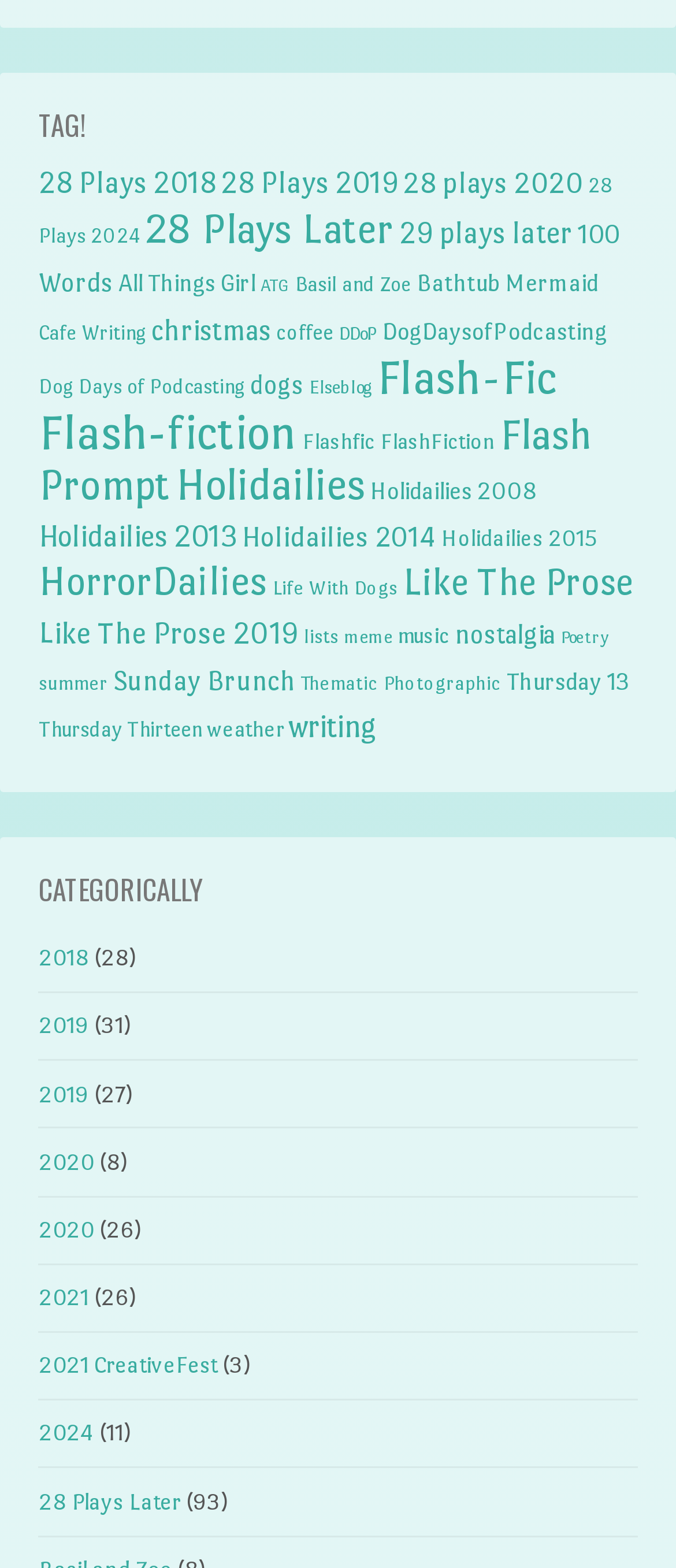Please identify the bounding box coordinates of the area that needs to be clicked to follow this instruction: "explore 2020".

[0.057, 0.733, 0.139, 0.749]